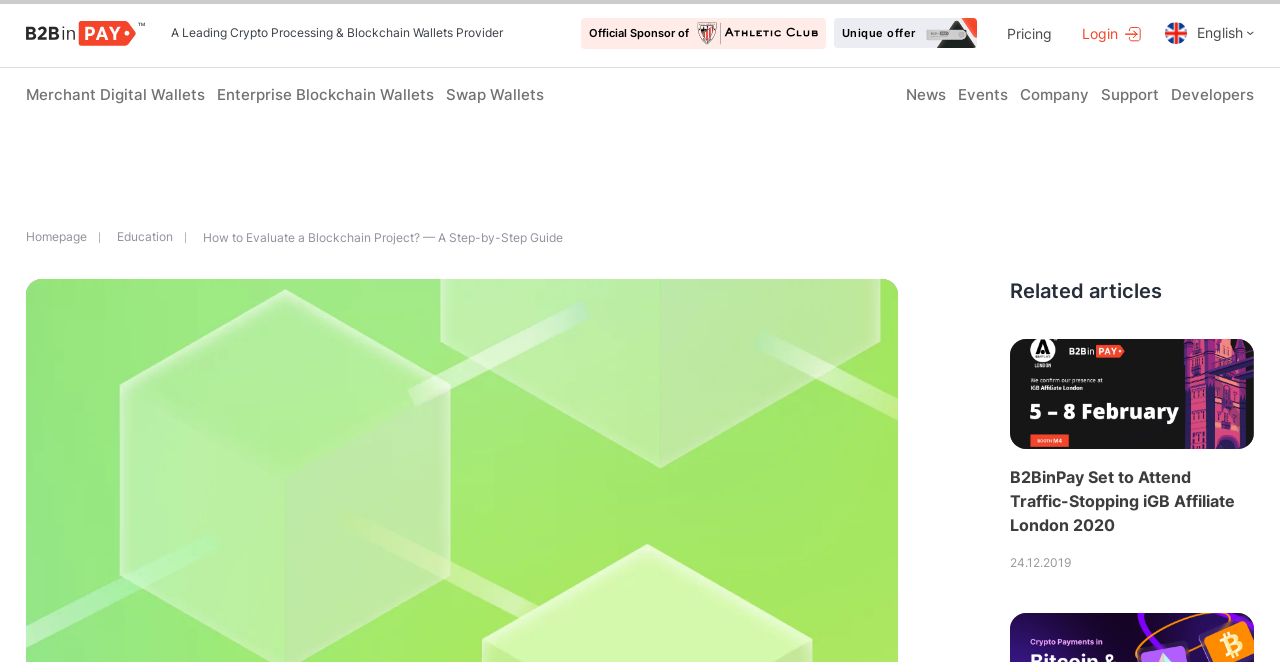Determine the bounding box coordinates of the element's region needed to click to follow the instruction: "Login to the system". Provide these coordinates as four float numbers between 0 and 1, formatted as [left, top, right, bottom].

[0.845, 0.035, 0.893, 0.066]